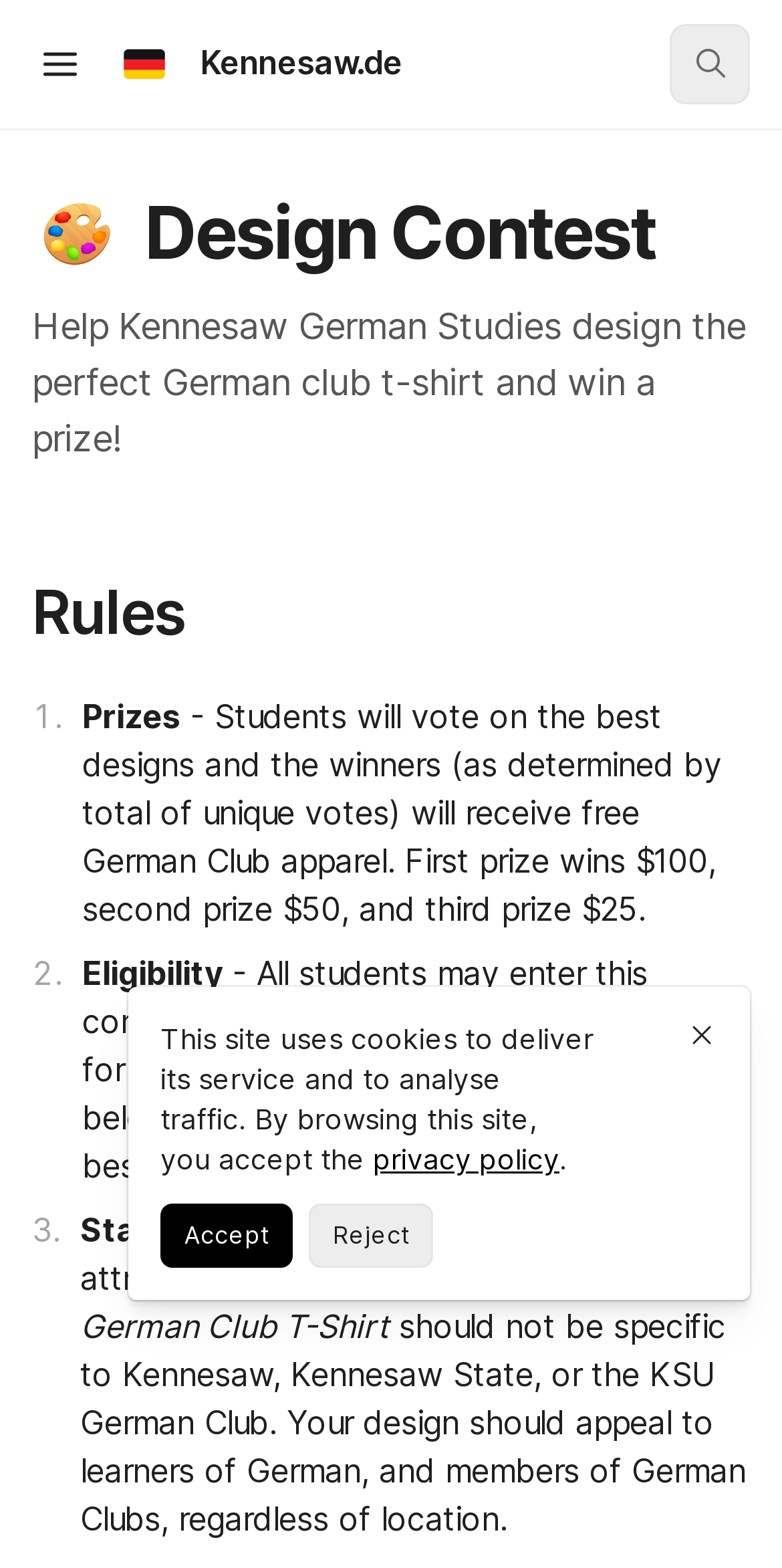What is the purpose of the design contest?
Provide a detailed and extensive answer to the question.

Based on the webpage, the purpose of the design contest is to create a perfect German club t-shirt, as stated in the heading 'Design Contest' and the description 'Help Kennesaw German Studies design the perfect German club t-shirt and win a prize!'.